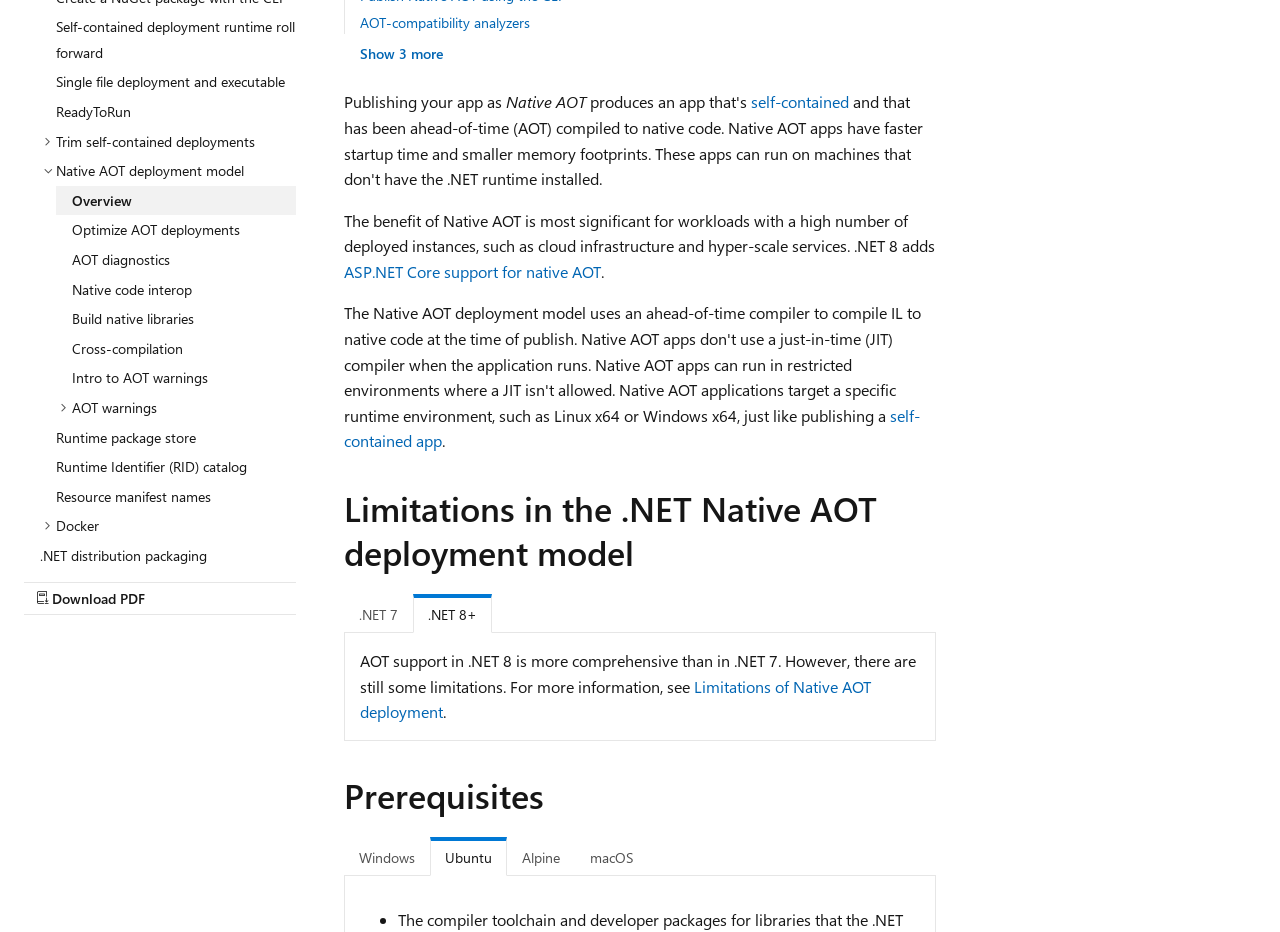Please find the bounding box for the UI component described as follows: "Order now".

None